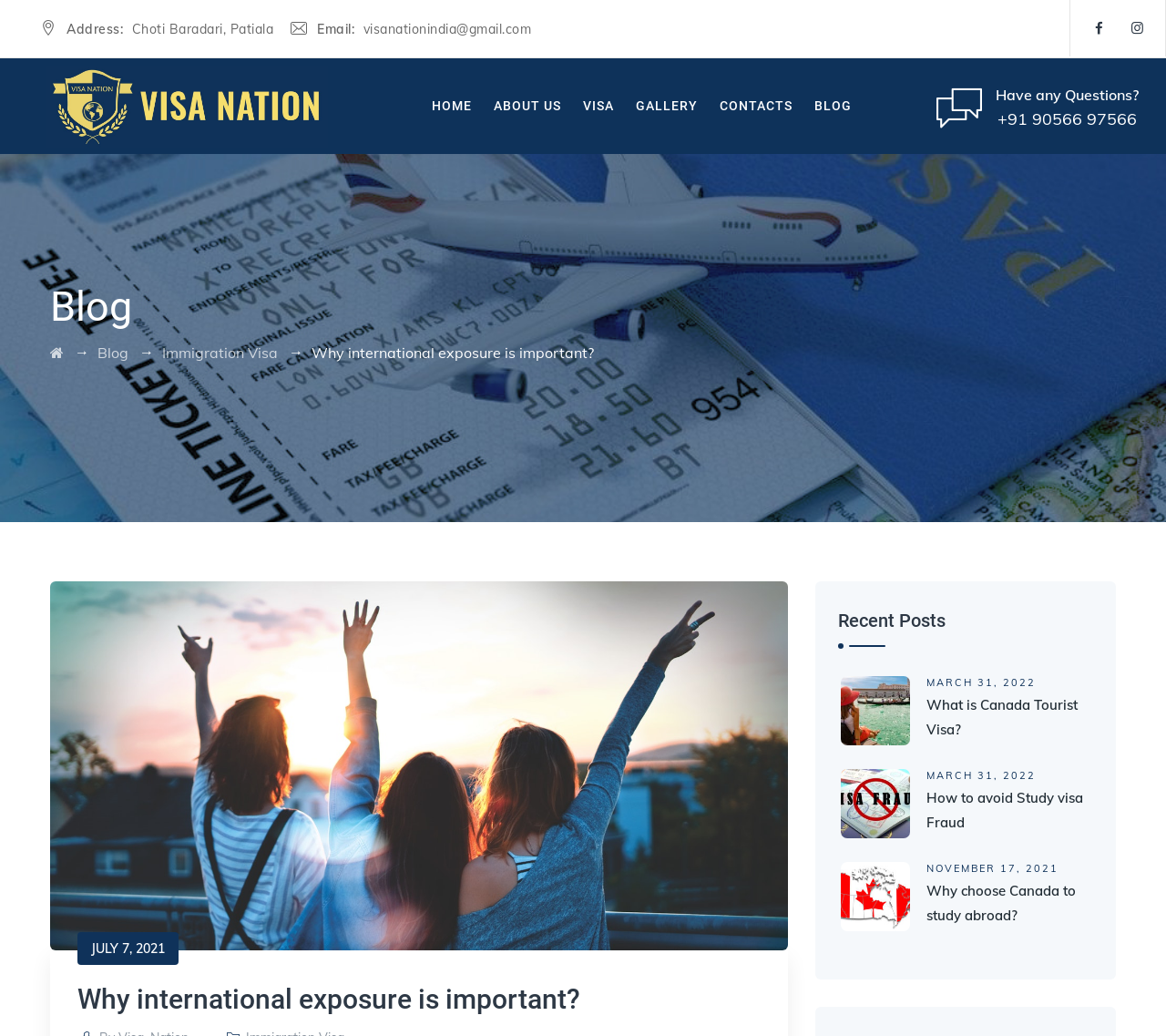Predict the bounding box of the UI element based on the description: "title="VISA NATION"". The coordinates should be four float numbers between 0 and 1, formatted as [left, top, right, bottom].

[0.039, 0.056, 0.282, 0.149]